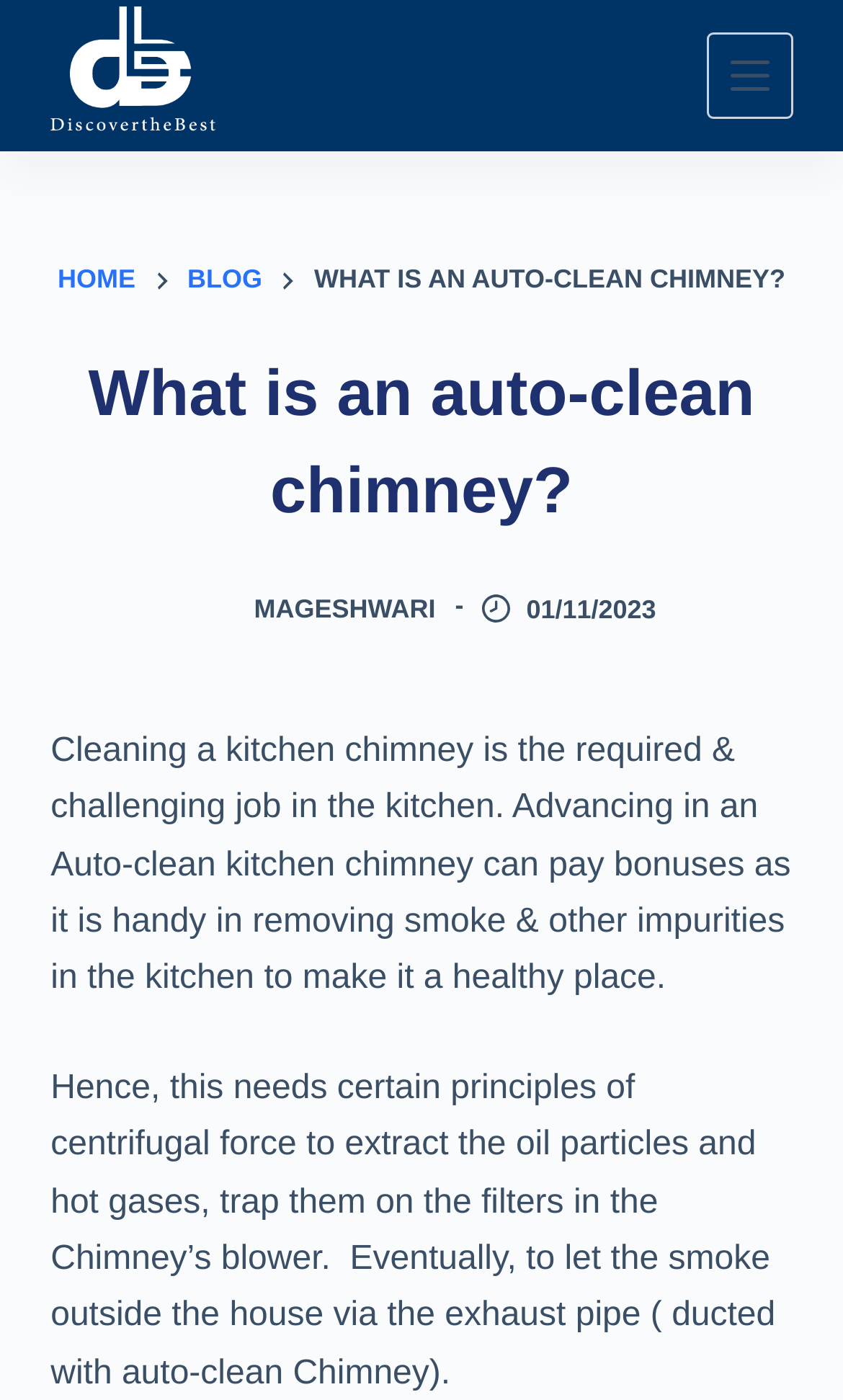Using the provided element description "Skip to content", determine the bounding box coordinates of the UI element.

[0.0, 0.0, 0.103, 0.031]